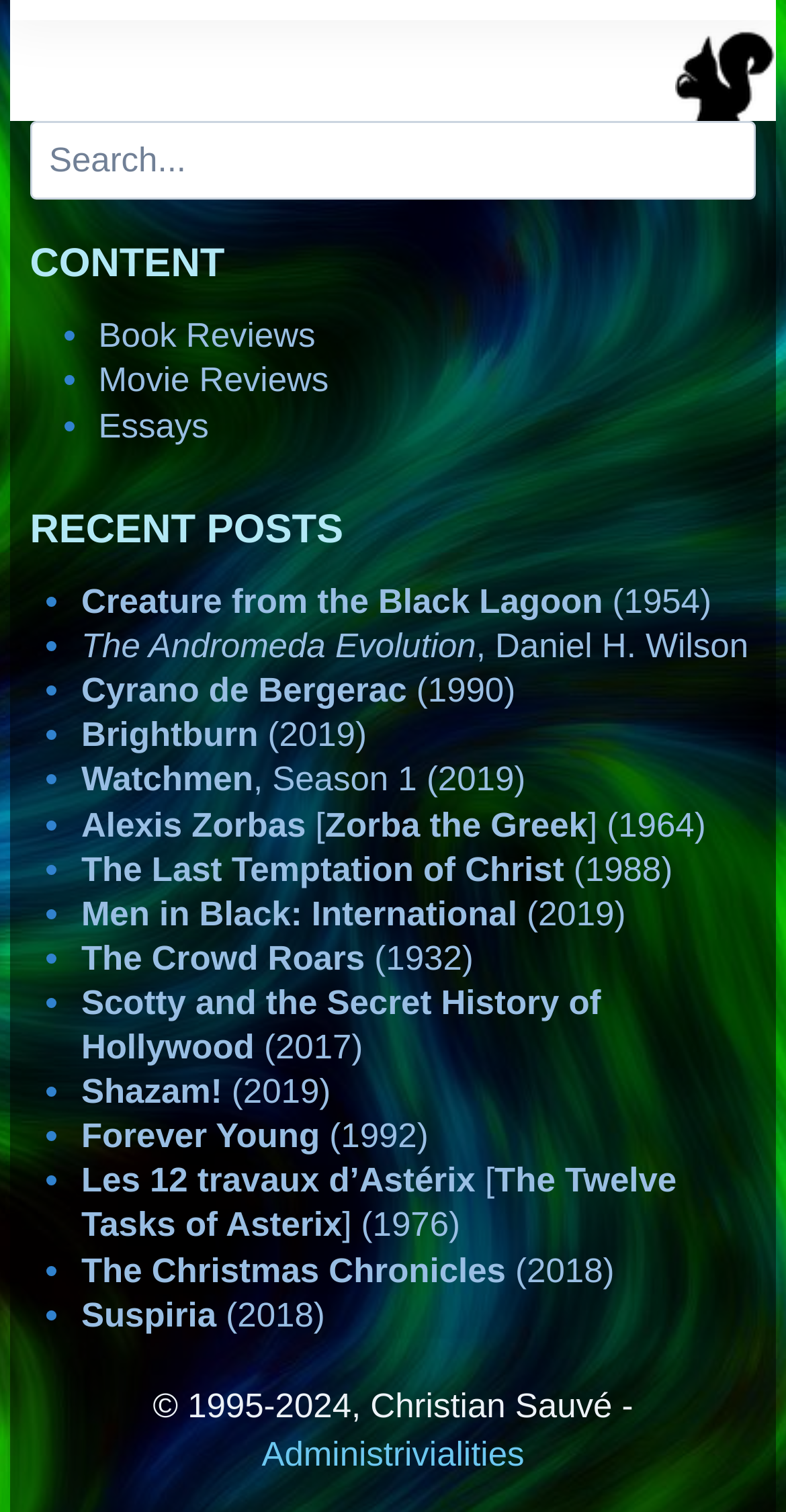Identify the bounding box for the UI element that is described as follows: "Suspiria (2018)".

[0.103, 0.857, 0.414, 0.882]